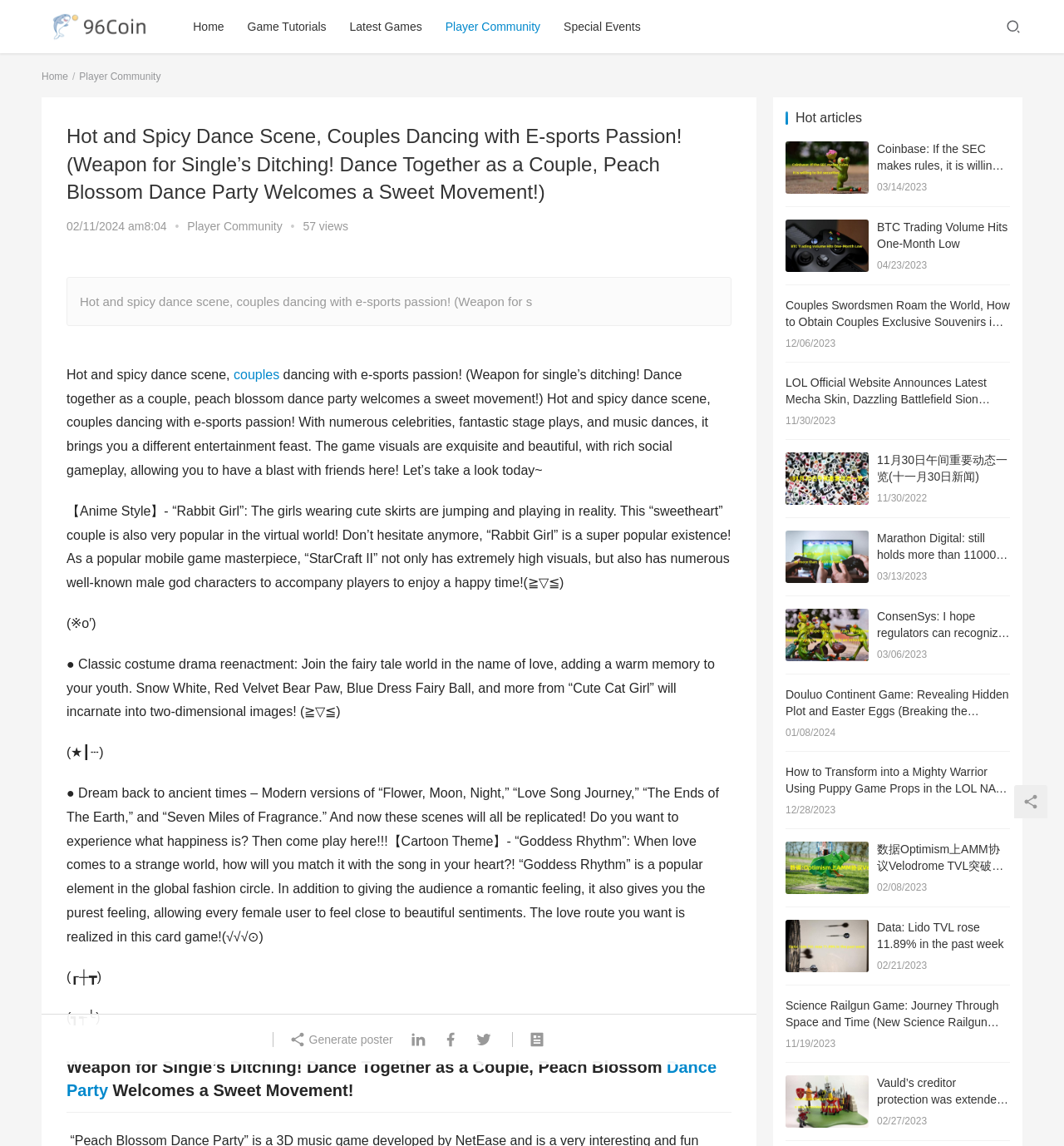Can you determine the bounding box coordinates of the area that needs to be clicked to fulfill the following instruction: "View the 'Hot and Spicy Dance Scene' article"?

[0.062, 0.107, 0.688, 0.18]